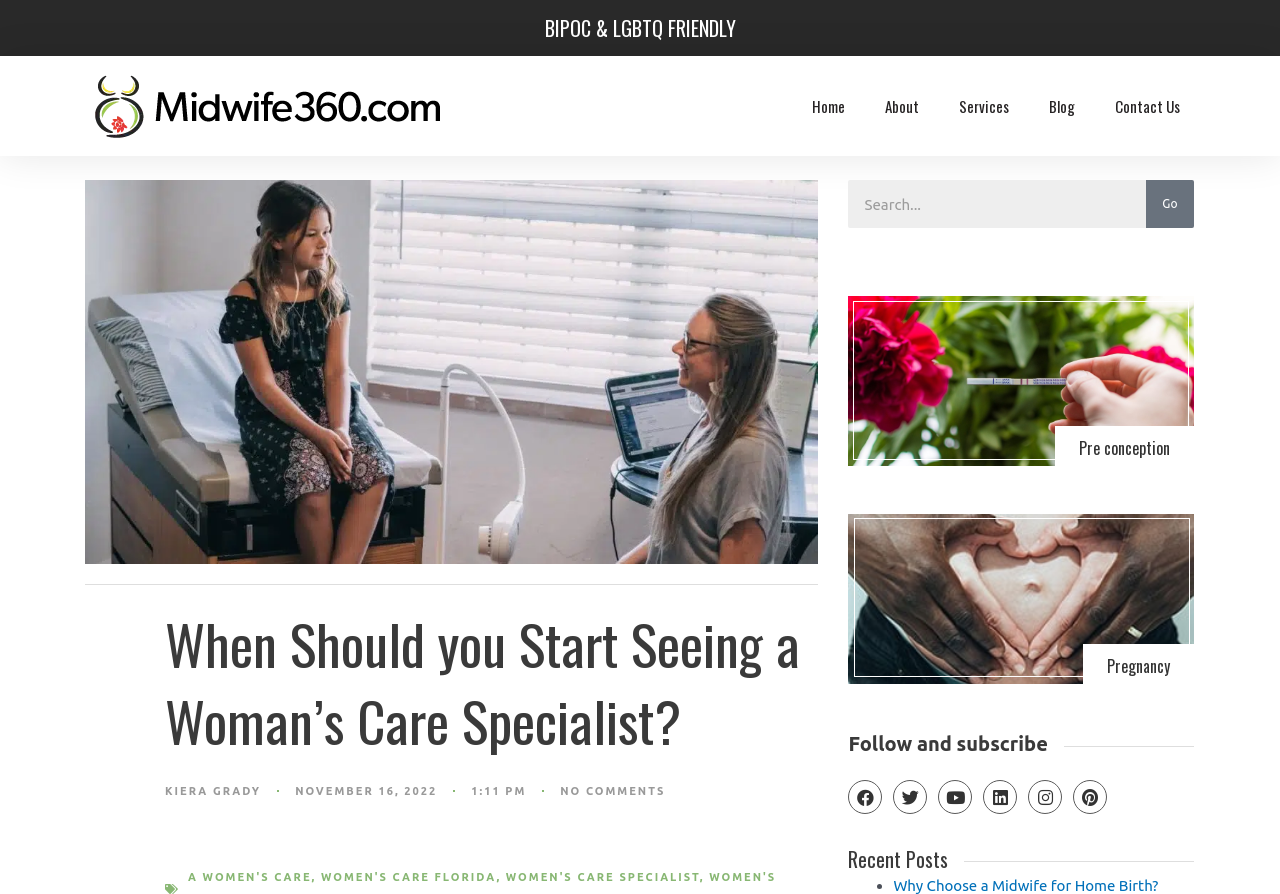Answer this question using a single word or a brief phrase:
What is the name of the woman's care specialist?

KIERA GRADY